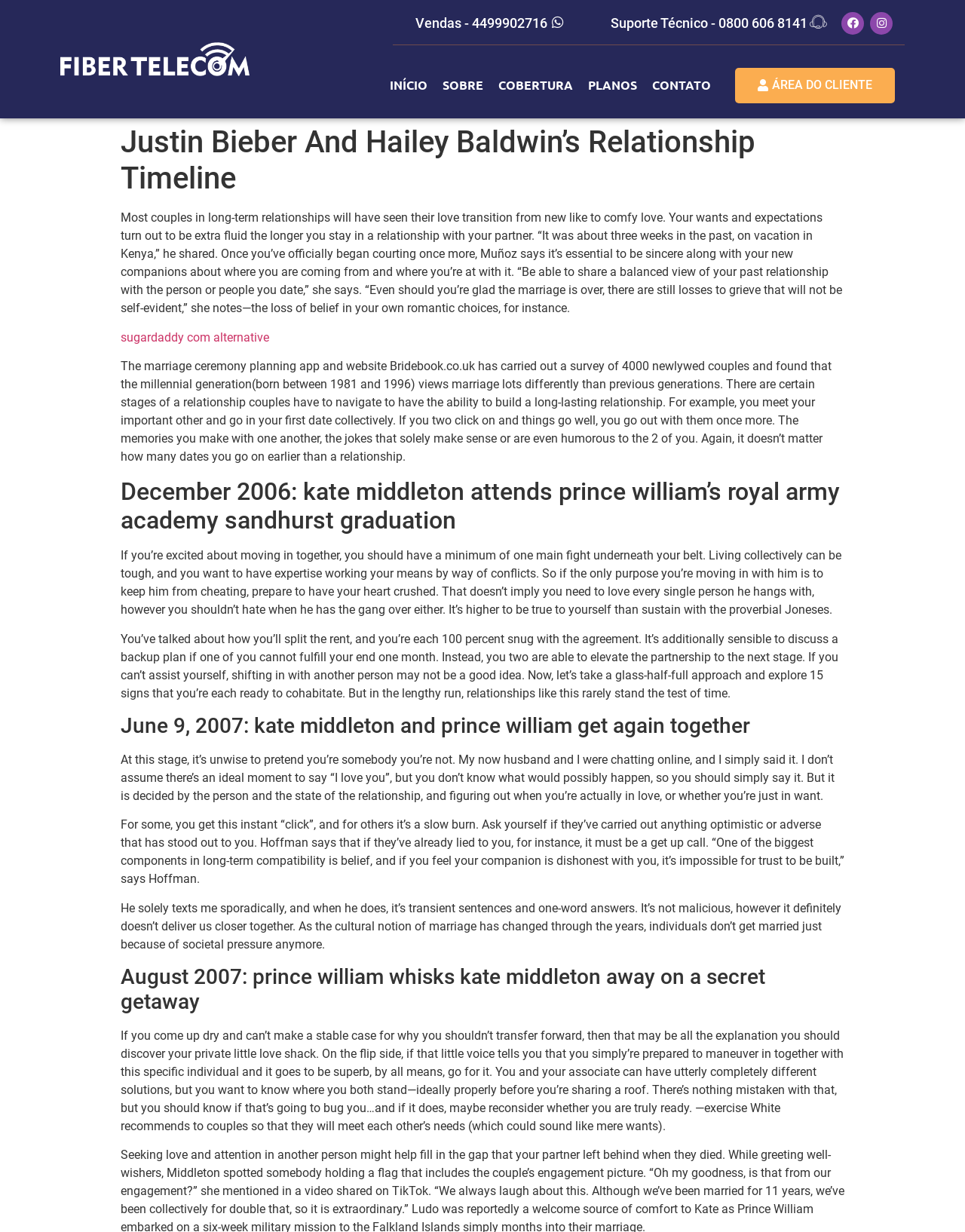Kindly determine the bounding box coordinates for the area that needs to be clicked to execute this instruction: "Read recent posts".

None